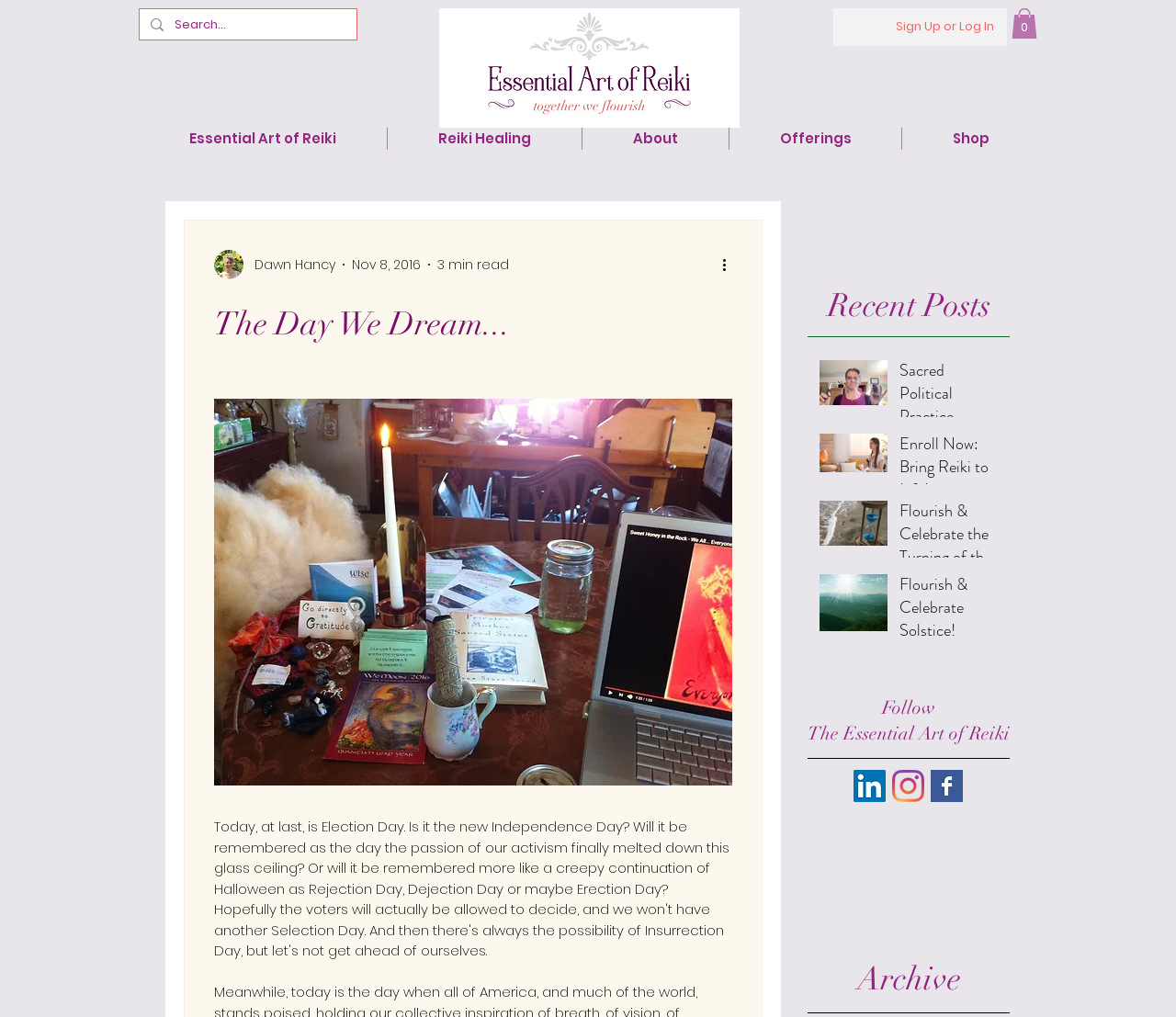What is the topic of the recent posts?
Answer with a single word or short phrase according to what you see in the image.

Reiki